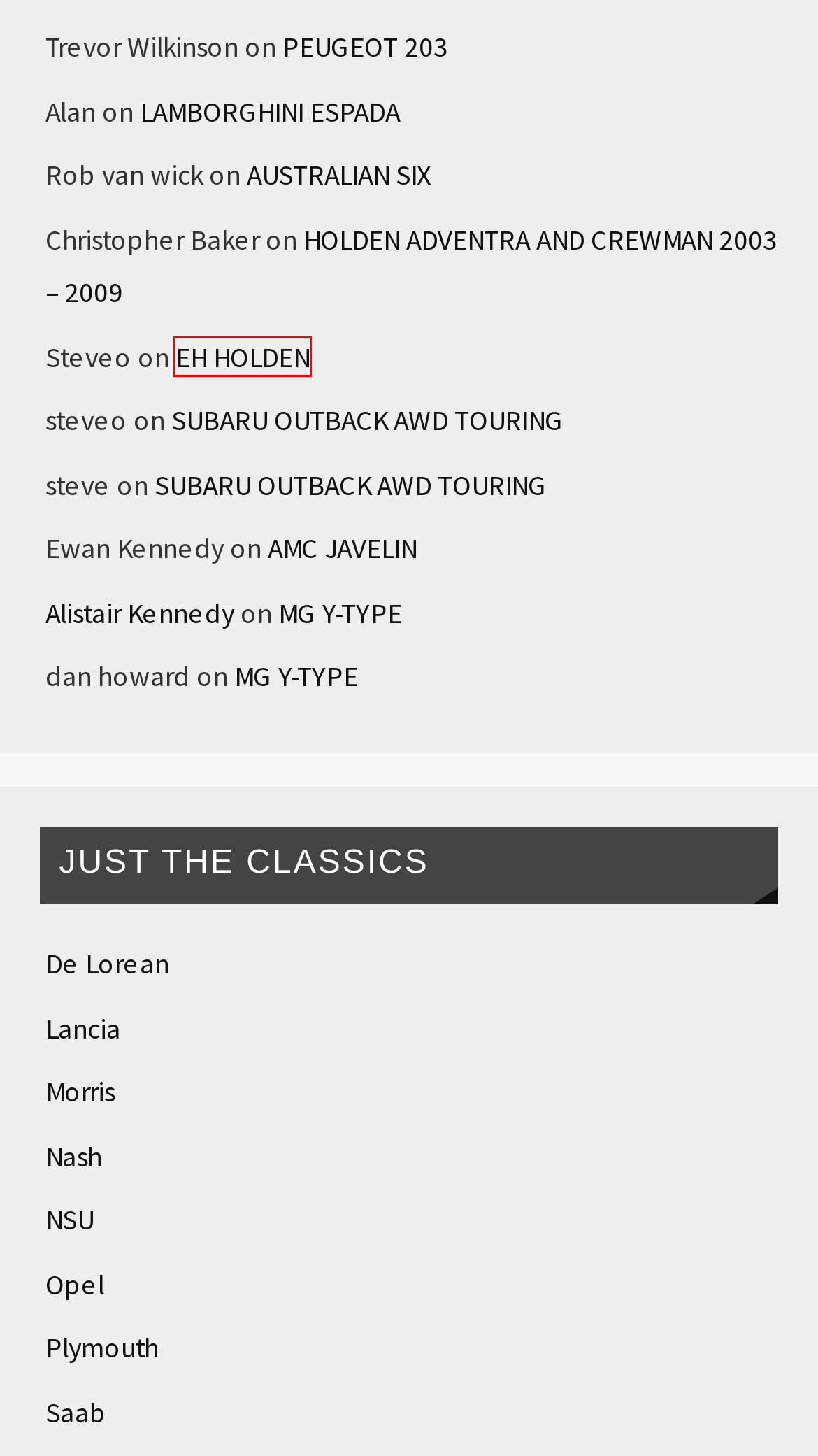You are provided a screenshot of a webpage featuring a red bounding box around a UI element. Choose the webpage description that most accurately represents the new webpage after clicking the element within the red bounding box. Here are the candidates:
A. PEUGEOT 203 - Marque Automotive News
B. Opel Archives - Marque Automotive News
C. MG Y-TYPE - Marque Automotive News
D. NSU Archives - Marque Automotive News
E. Nash Archives - Marque Automotive News
F. AMC JAVELIN - Marque Automotive News
G. LAMBORGHINI ESPADA - Marque Automotive News
H. EH HOLDEN - Marque Automotive News

H